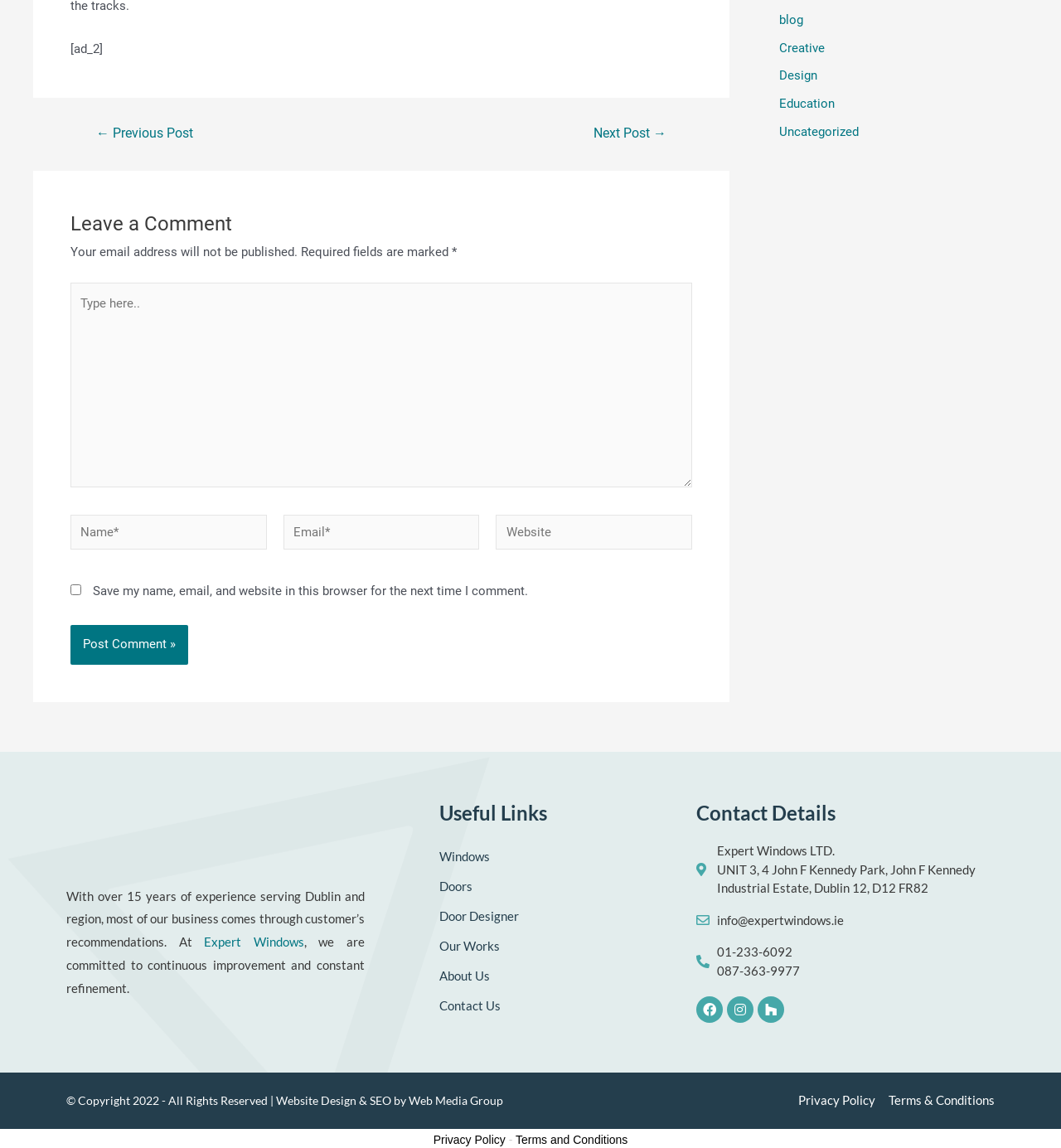Can you identify the bounding box coordinates of the clickable region needed to carry out this instruction: 'Contact Us'? The coordinates should be four float numbers within the range of 0 to 1, stated as [left, top, right, bottom].

[0.414, 0.863, 0.641, 0.889]